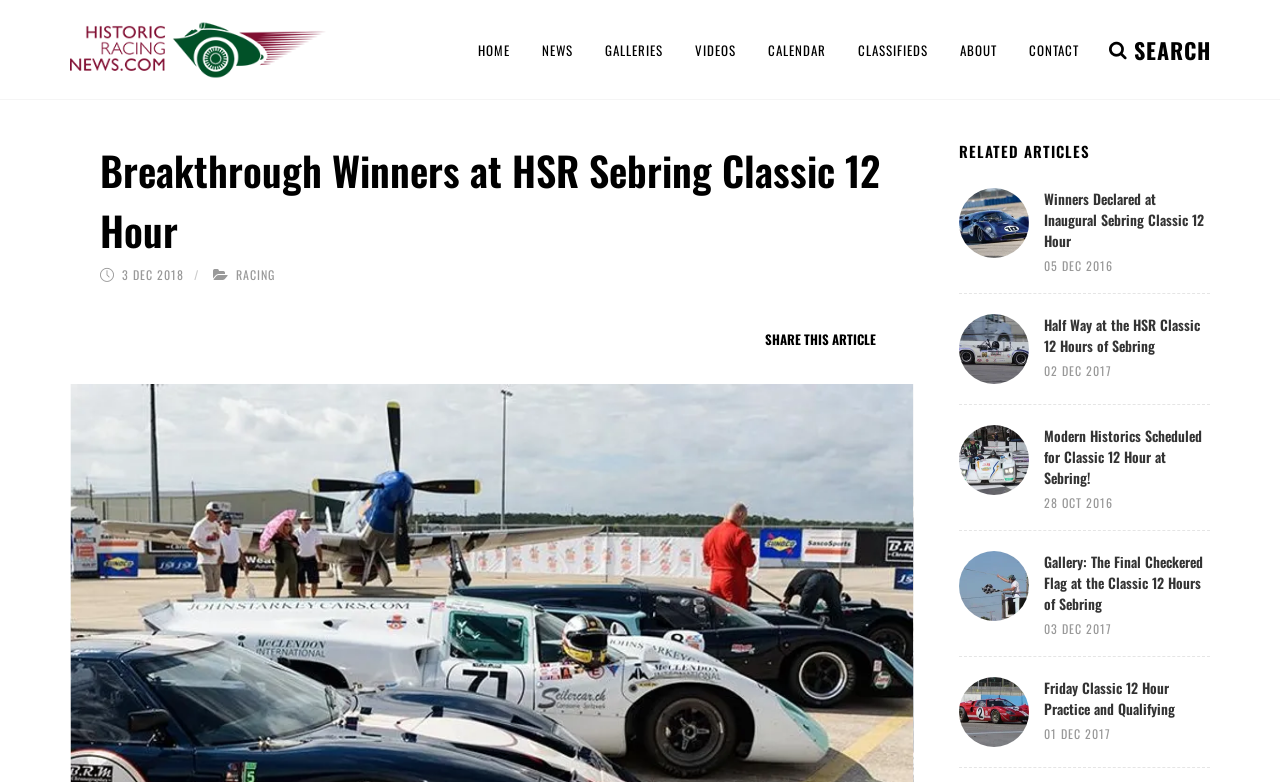What type of articles are featured on this webpage? Look at the image and give a one-word or short phrase answer.

Racing